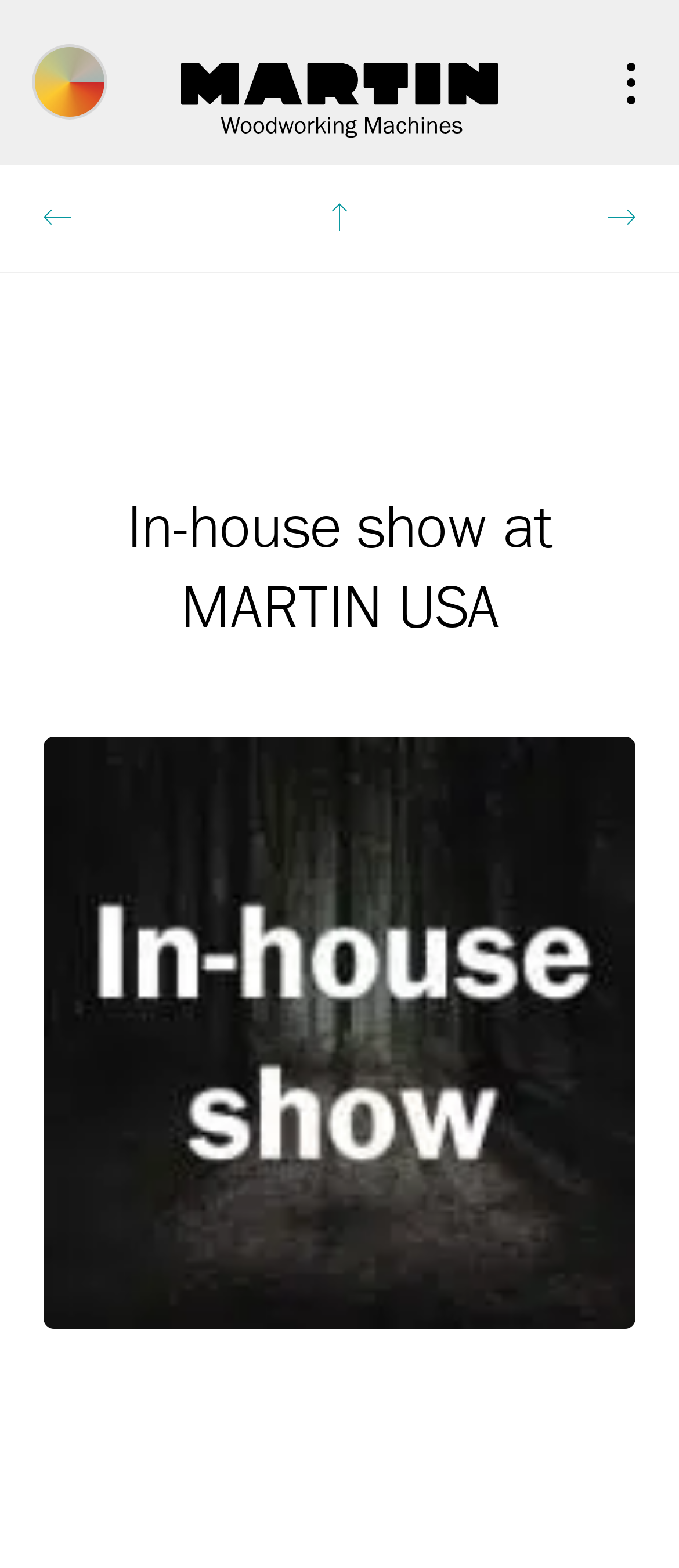Highlight the bounding box coordinates of the region I should click on to meet the following instruction: "Click on Products".

[0.0, 0.178, 1.0, 0.247]